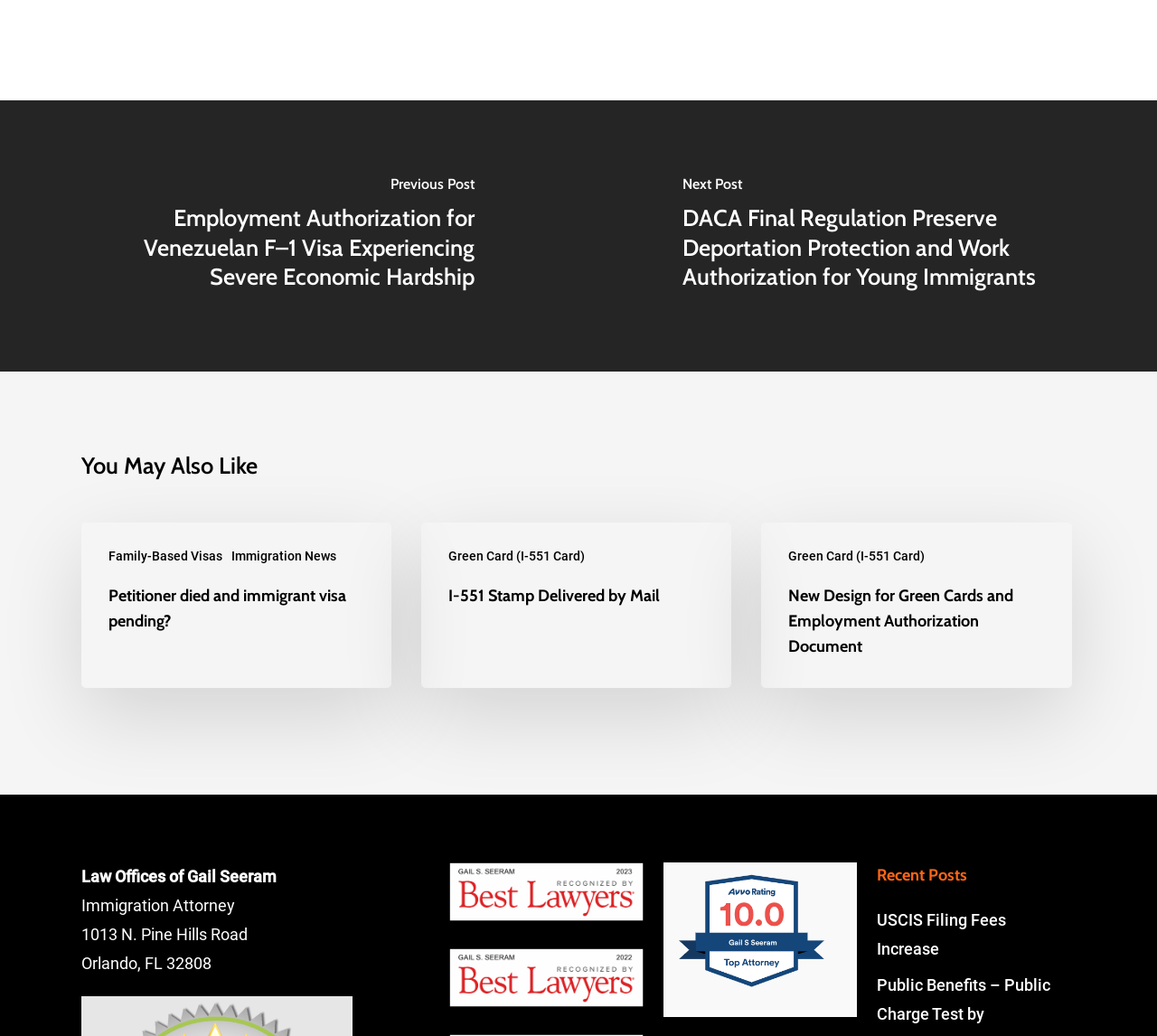Show me the bounding box coordinates of the clickable region to achieve the task as per the instruction: "Read about Employment Authorization for Venezuelan F–1 Visa Experiencing Severe Economic Hardship".

[0.0, 0.097, 0.5, 0.359]